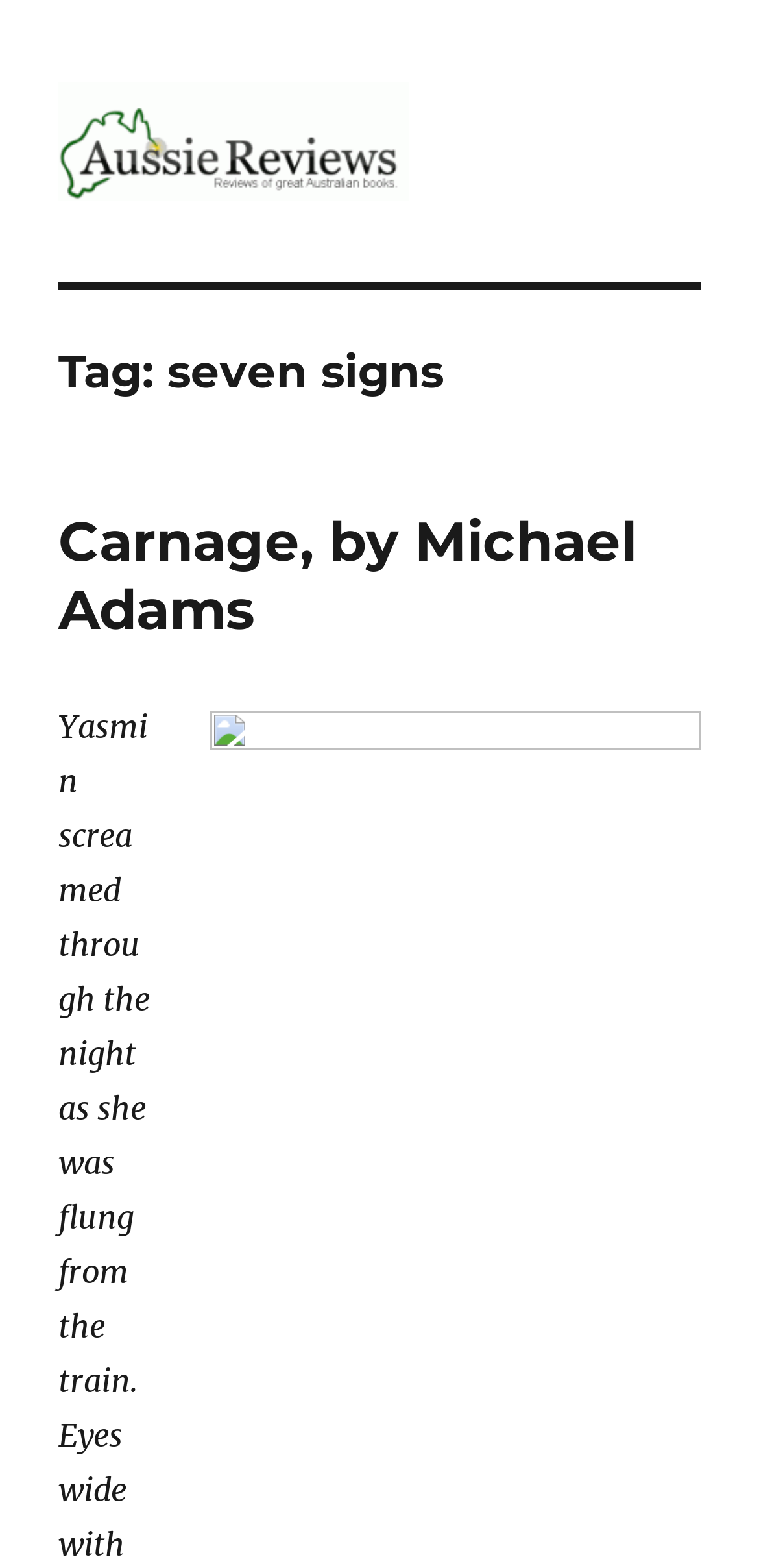What is the tag of the current review?
Use the screenshot to answer the question with a single word or phrase.

seven signs